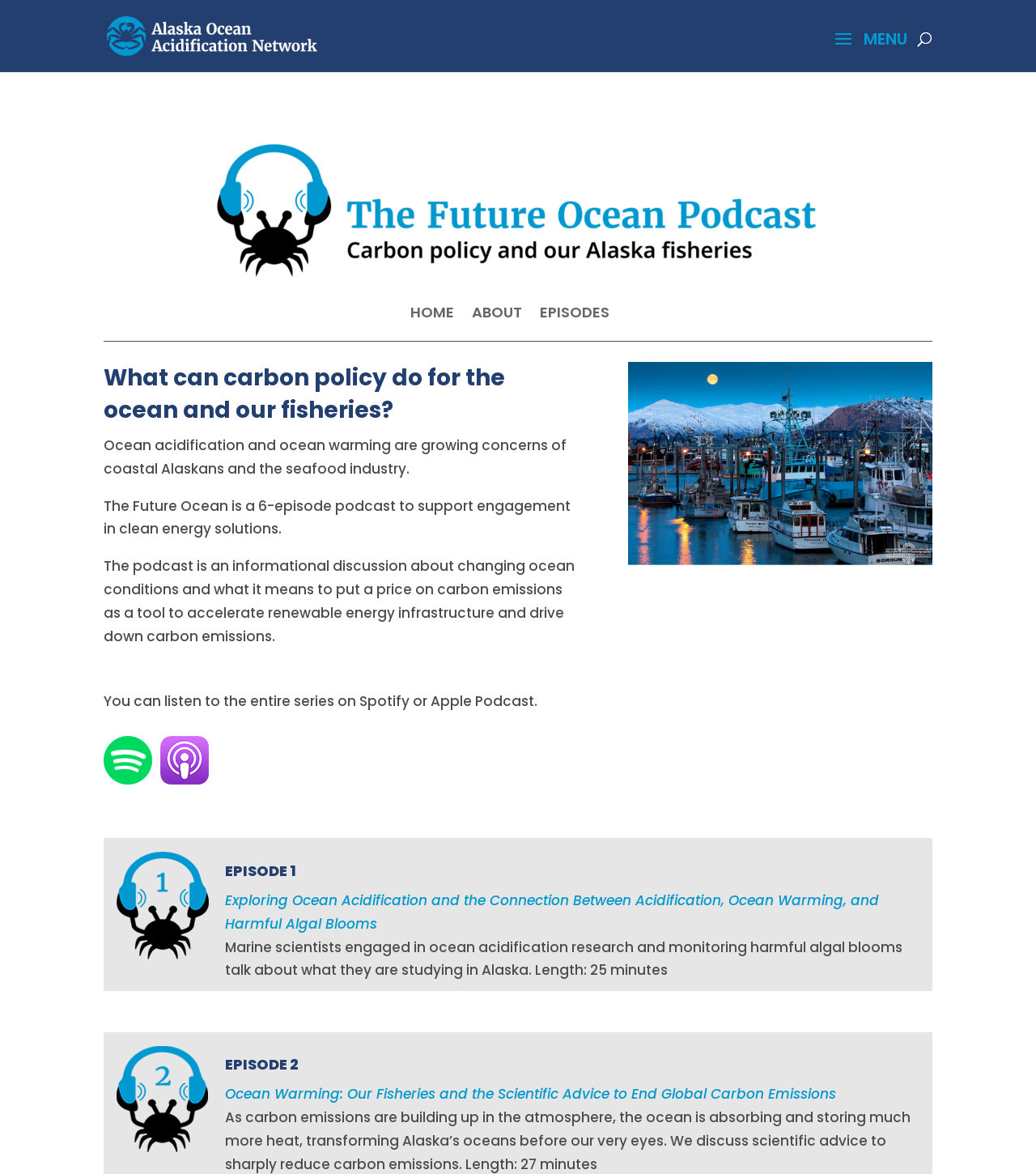Review the image closely and give a comprehensive answer to the question: What is the topic of Episode 1?

I found the answer by looking at the link element on the webpage, specifically the one that says 'Exploring Ocean Acidification and the Connection Between Acidification, Ocean Warming, and Harmful Algal Blooms'.